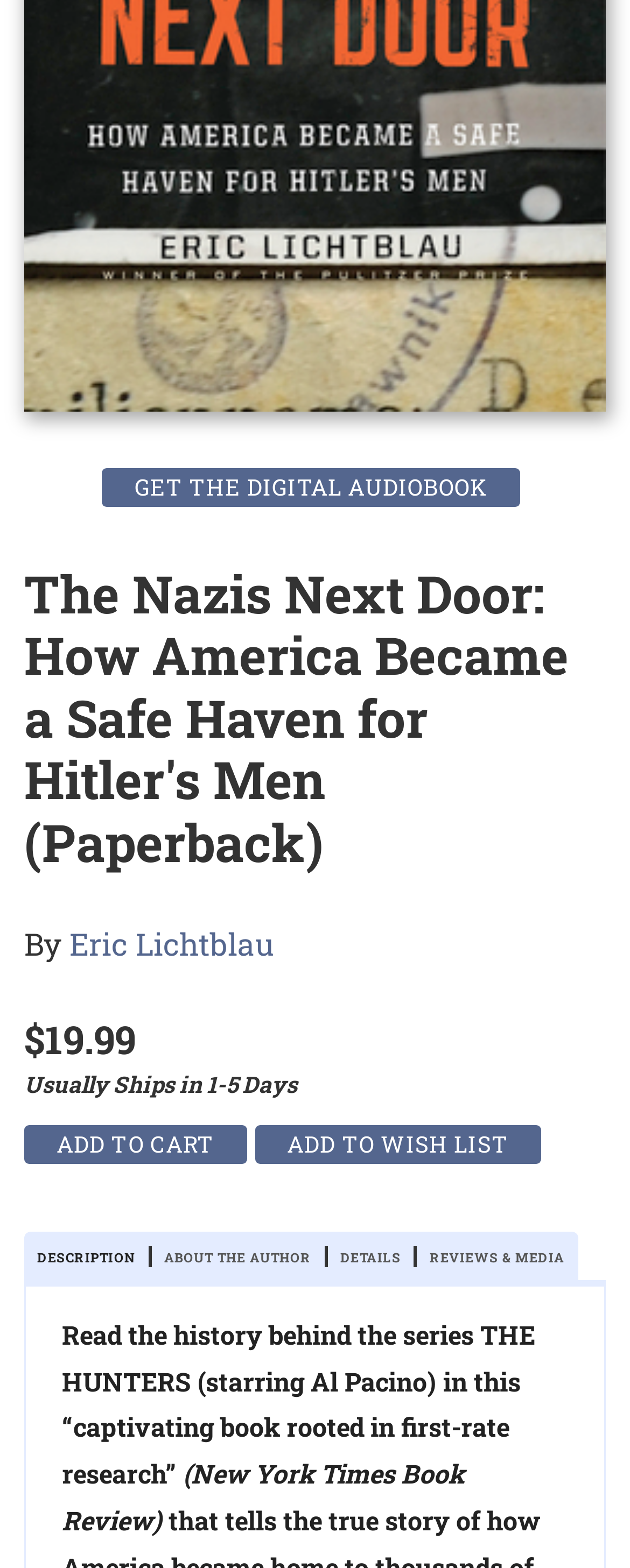Provide your answer to the question using just one word or phrase: What is the publication review of the book?

New York Times Book Review